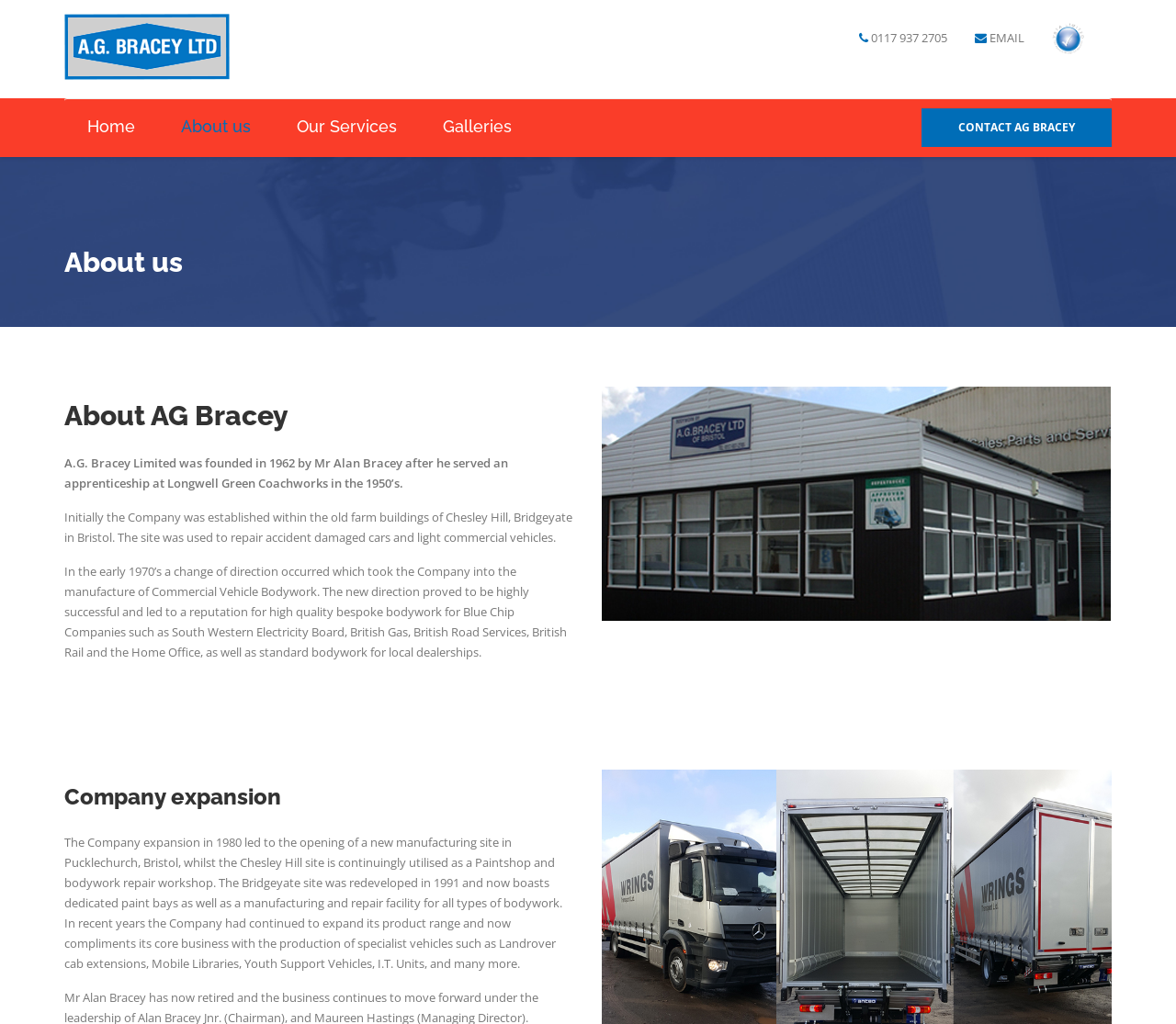Can you give a detailed response to the following question using the information from the image? What type of vehicles does the company manufacture?

The company's product range is mentioned in the 'About AG Bracey' section, which states that they manufacture Commercial Vehicle Bodywork, and also produce specialist vehicles such as Landrover cab extensions, Mobile Libraries, and more.